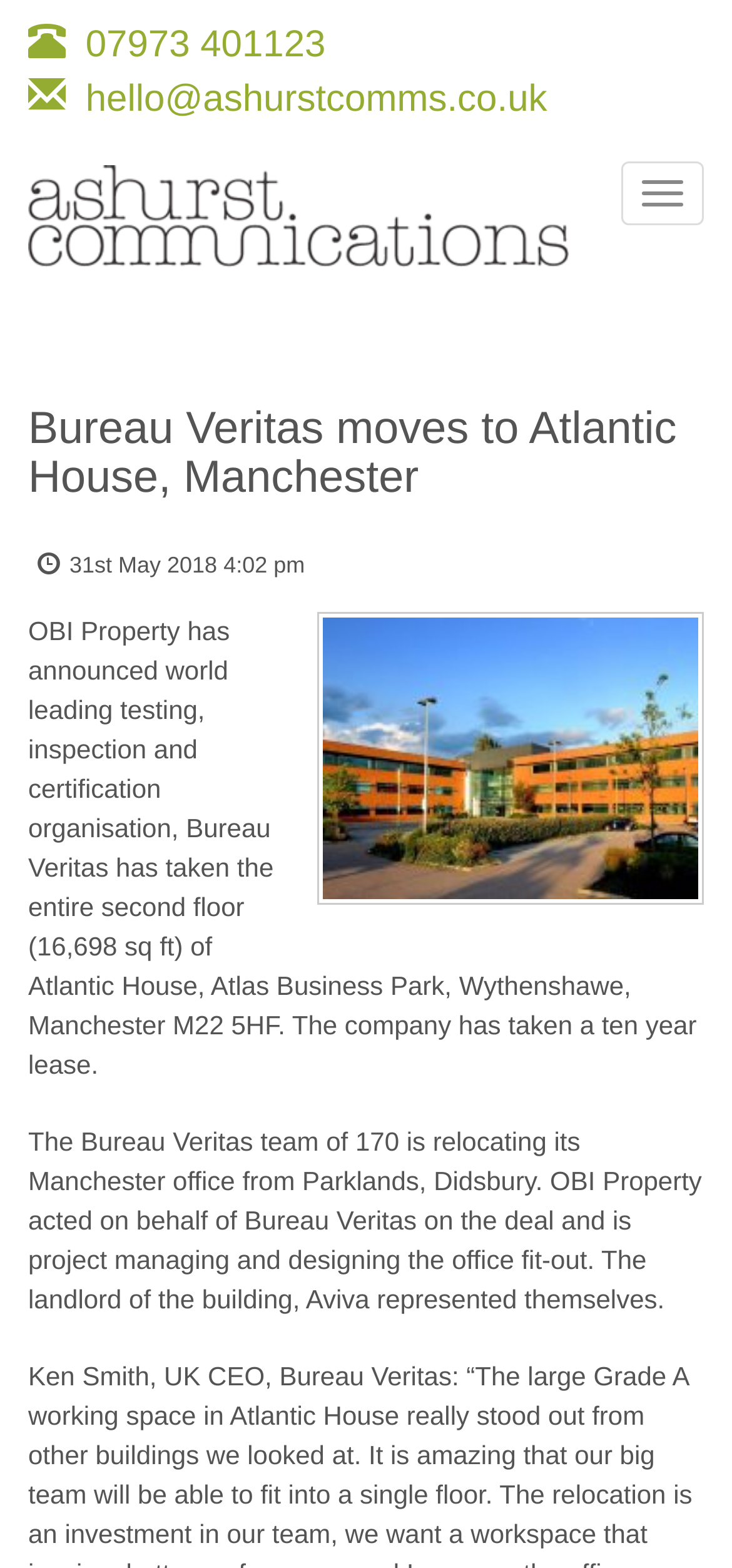Bounding box coordinates are specified in the format (top-left x, top-left y, bottom-right x, bottom-right y). All values are floating point numbers bounded between 0 and 1. Please provide the bounding box coordinate of the region this sentence describes: parent_node: Toggle navigation

[0.0, 0.135, 0.801, 0.154]